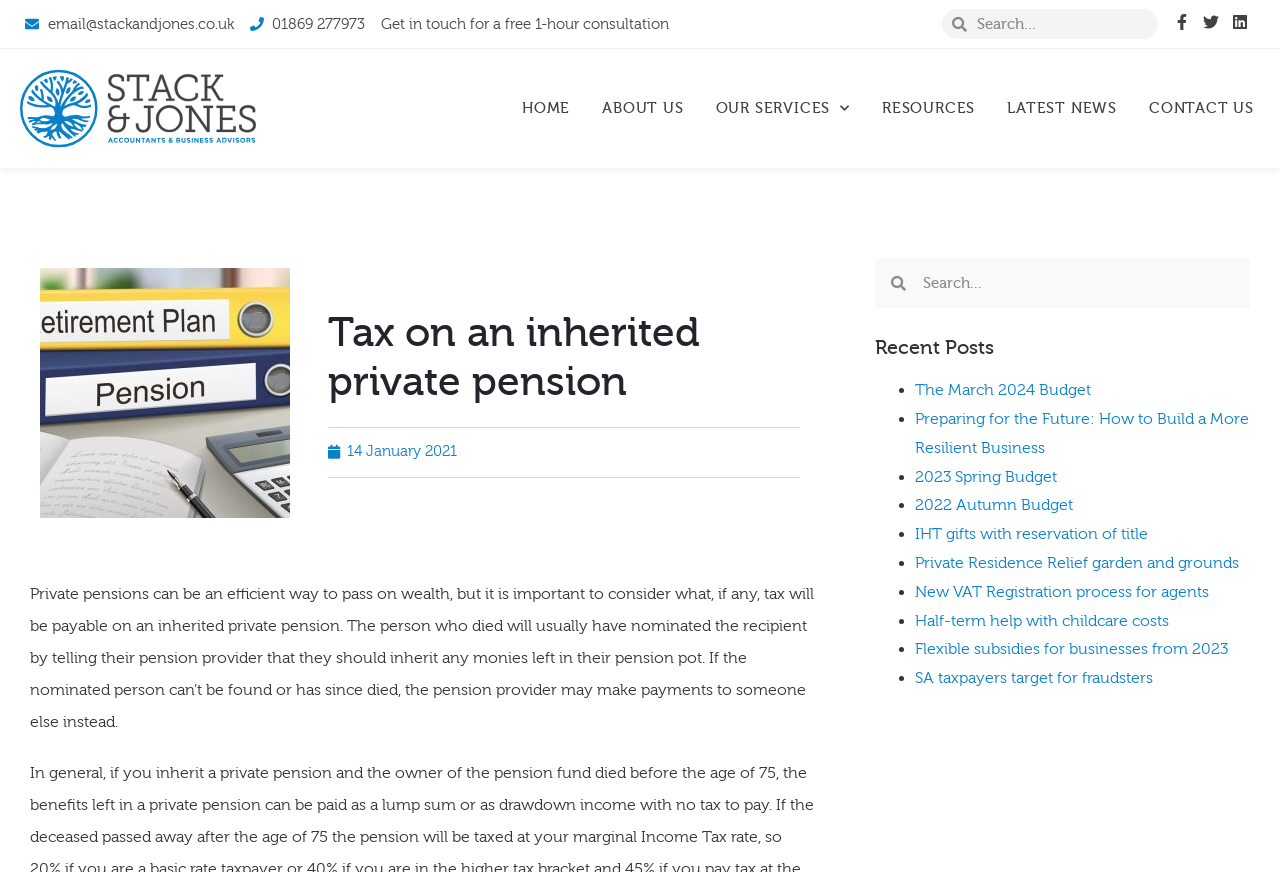Please determine the bounding box coordinates of the element to click in order to execute the following instruction: "Click the THE ECHO link". The coordinates should be four float numbers between 0 and 1, specified as [left, top, right, bottom].

None